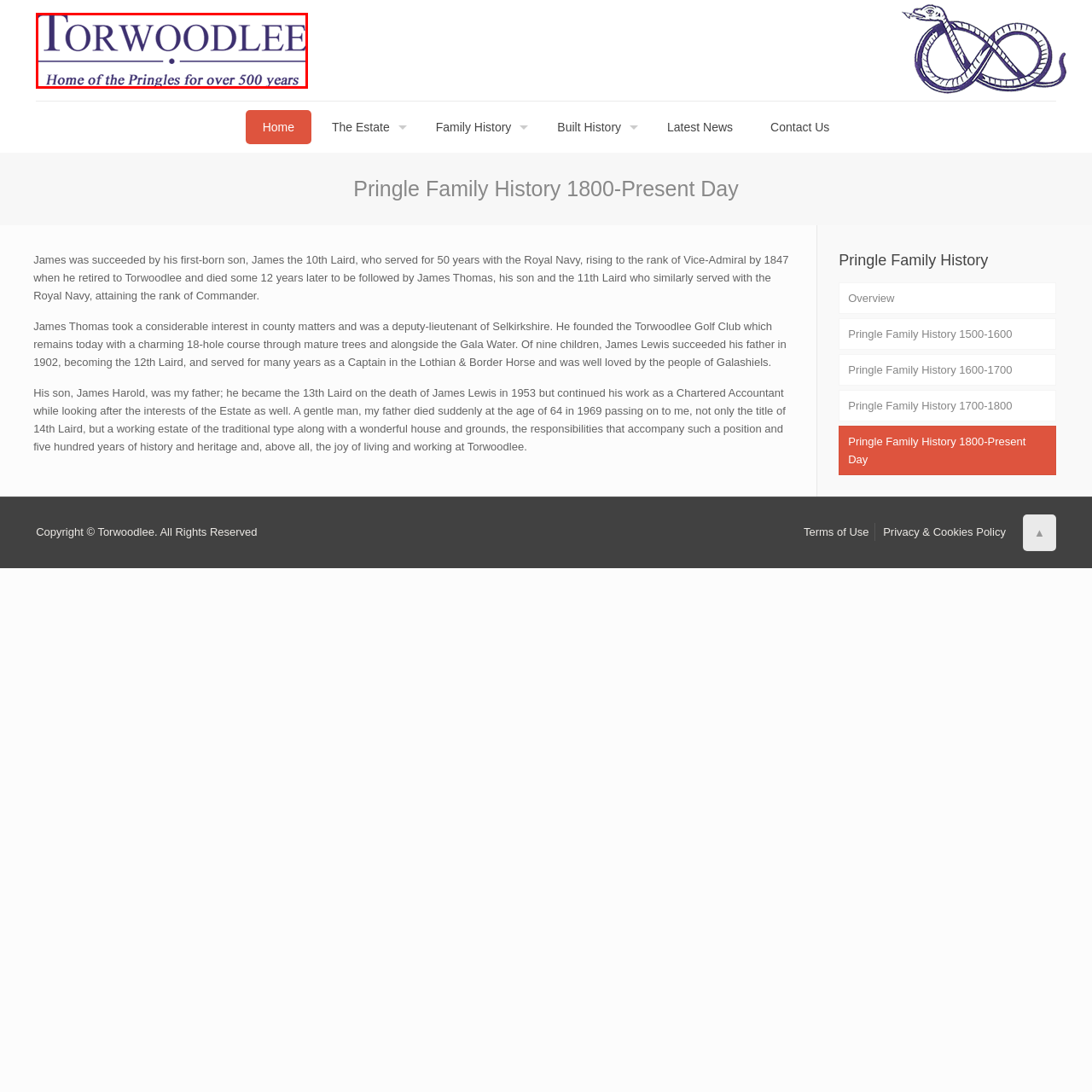Look at the image within the red outline, What is the purpose of the logo beyond visual identification? Answer with one word or phrase.

celebration of legacy and traditions